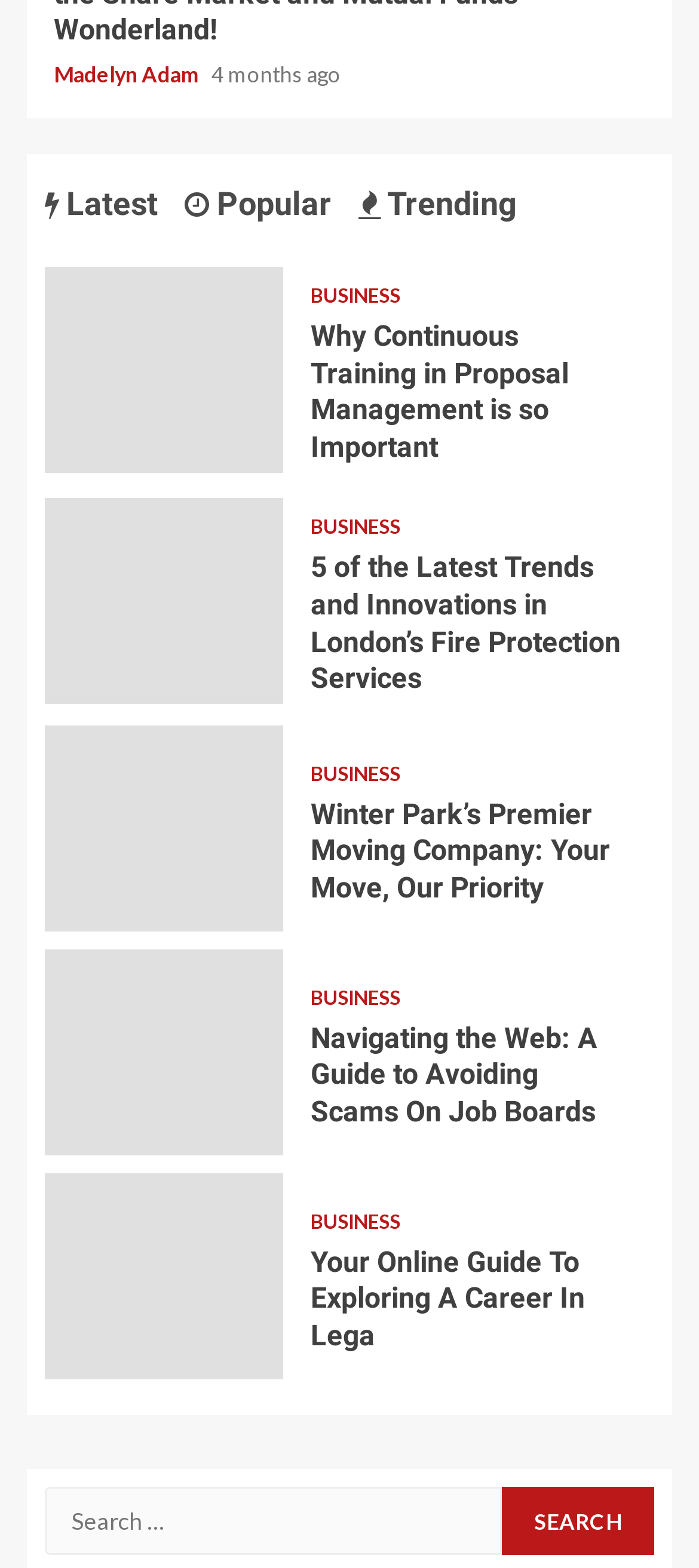Use the details in the image to answer the question thoroughly: 
What is the category of the first article?

I looked at the first article's link and found that it has a category link 'BUSINESS' next to it, so the category of the first article is BUSINESS.